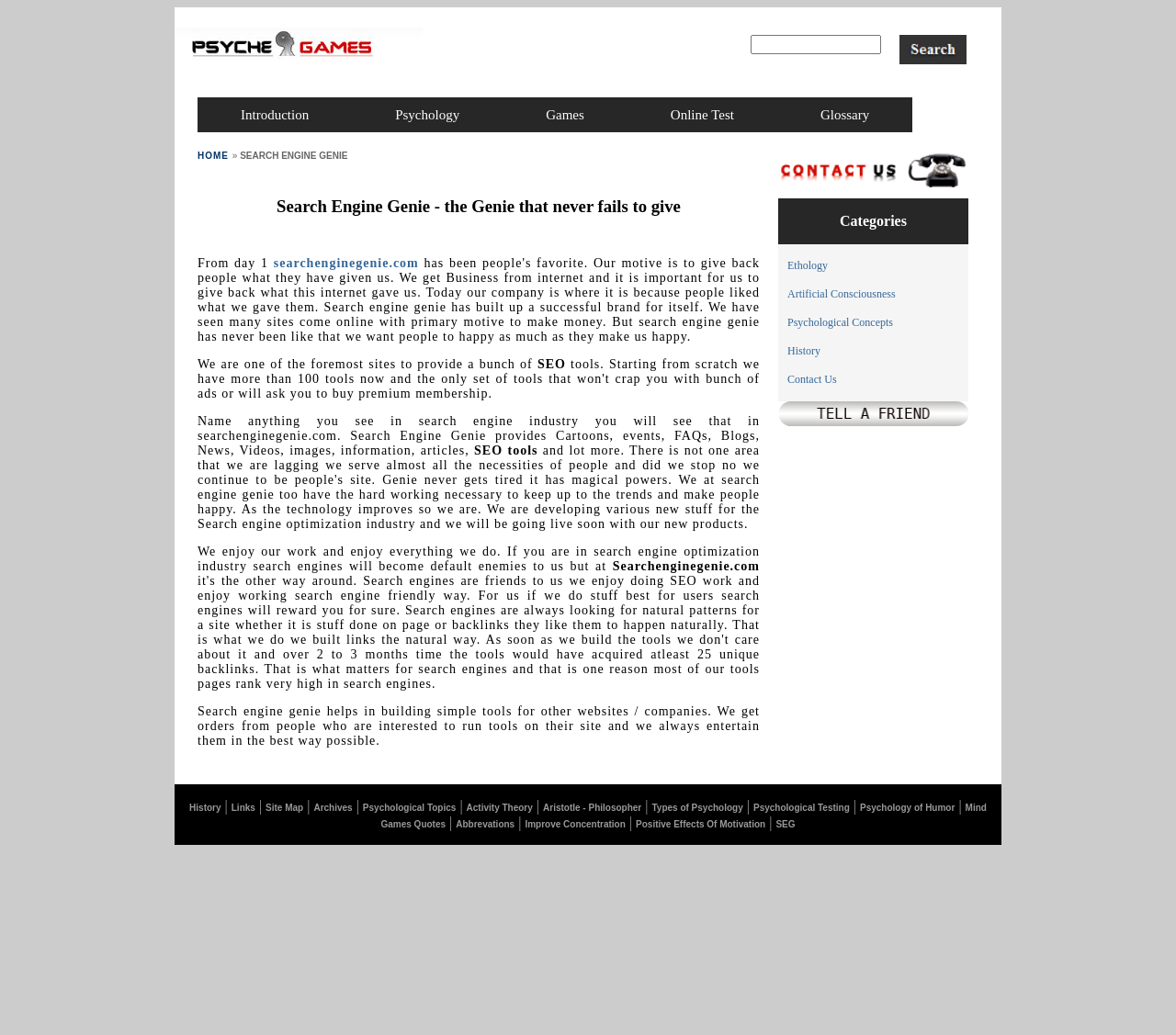Provide a brief response to the question using a single word or phrase: 
What is the purpose of Search Engine Genie?

To help in building simple tools for other websites/companies